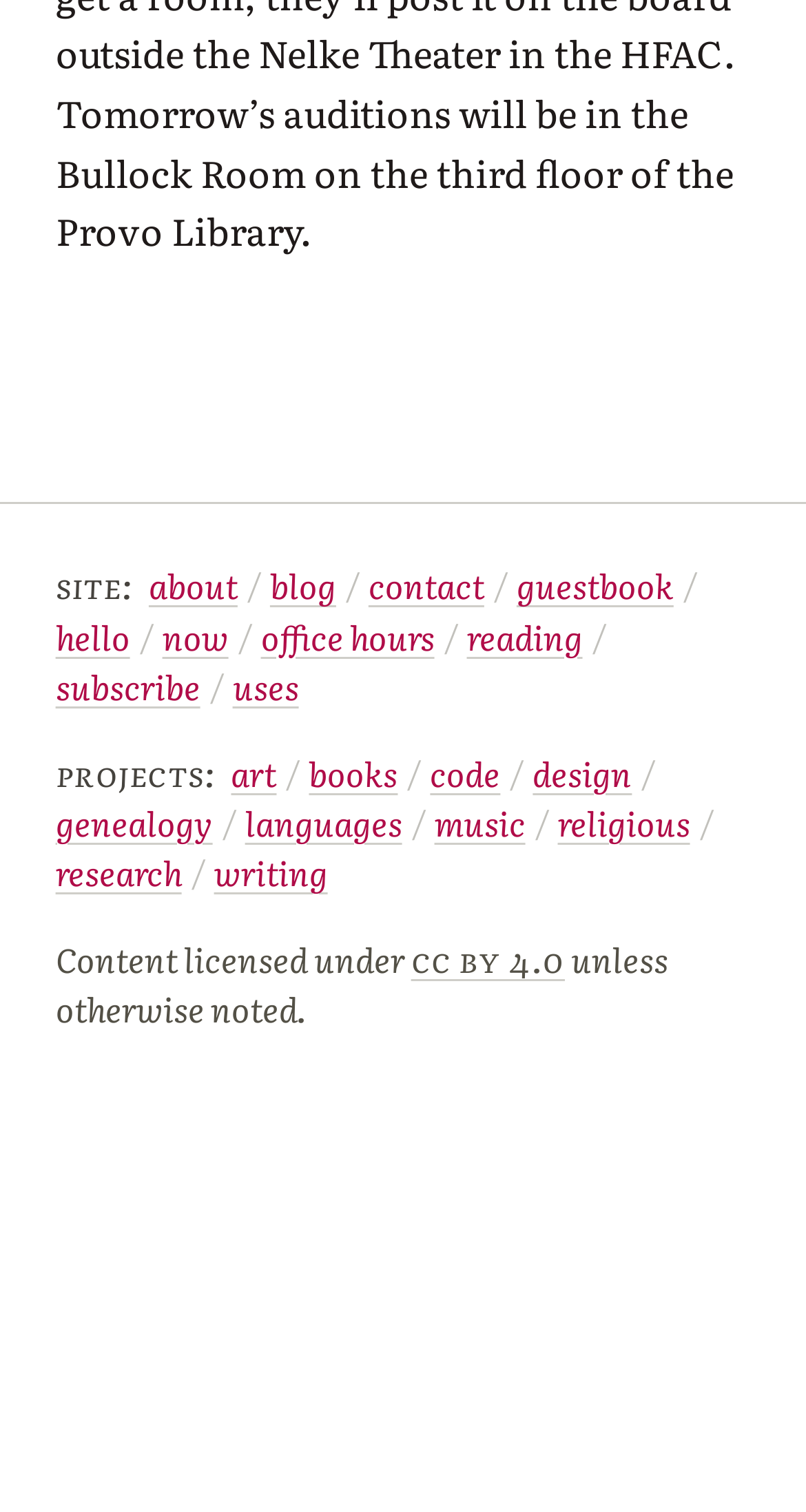Calculate the bounding box coordinates of the UI element given the description: "office hours".

[0.324, 0.405, 0.539, 0.436]